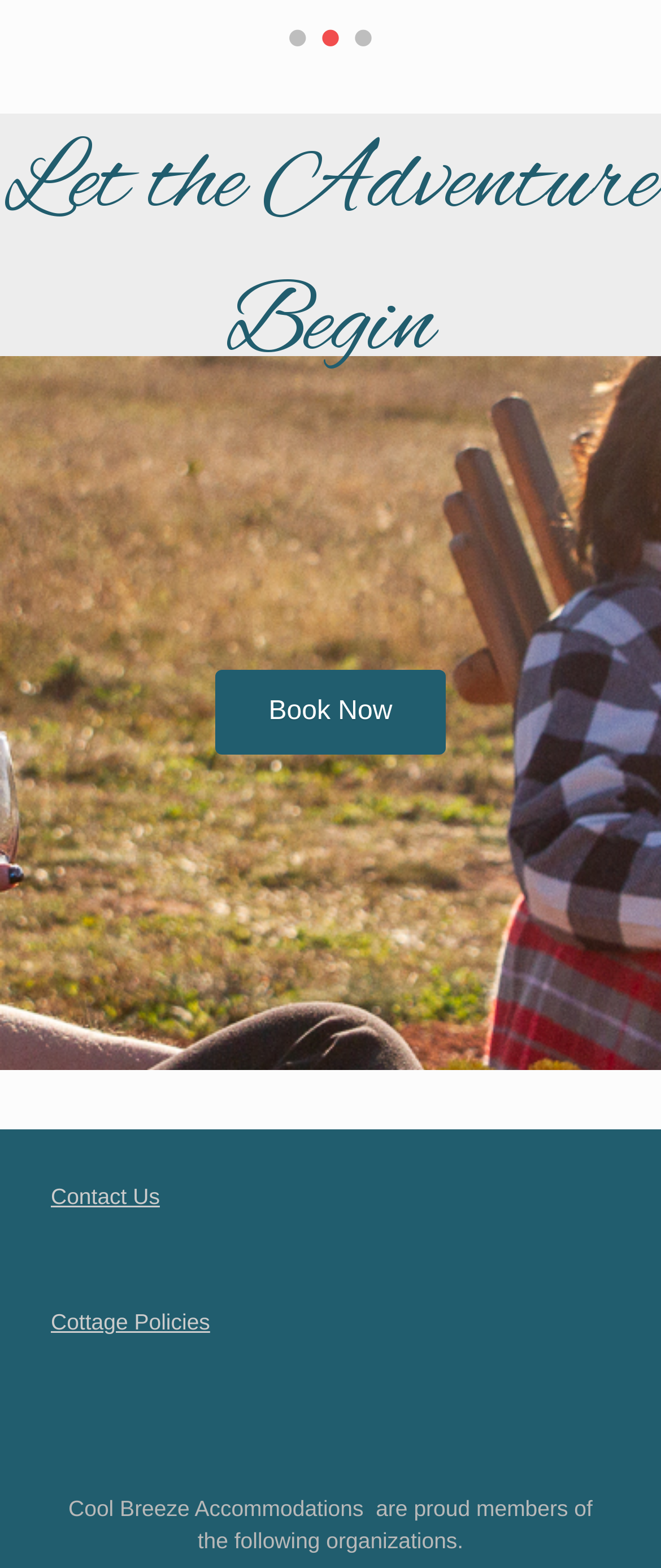Identify the bounding box for the element characterized by the following description: "3".

[0.531, 0.017, 0.568, 0.03]